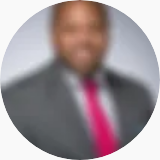Generate a complete and detailed caption for the image.

The image features a professional headshot of Jason C. Grove, who serves as a Senior Policy Analyst at the Port Authority of New York & New Jersey. Recognized as one of New Jersey’s most influential political figures, Jason has significantly impacted government and community relations. His background includes previous roles as a Policy Advisor to Newark's Mayor, where he championed legislative initiatives, including a groundbreaking ordinance that ensures low-income renters receive free legal representation in eviction cases. He is also active in various community advocacy efforts and holds degrees in Urban Affairs and Business Management.